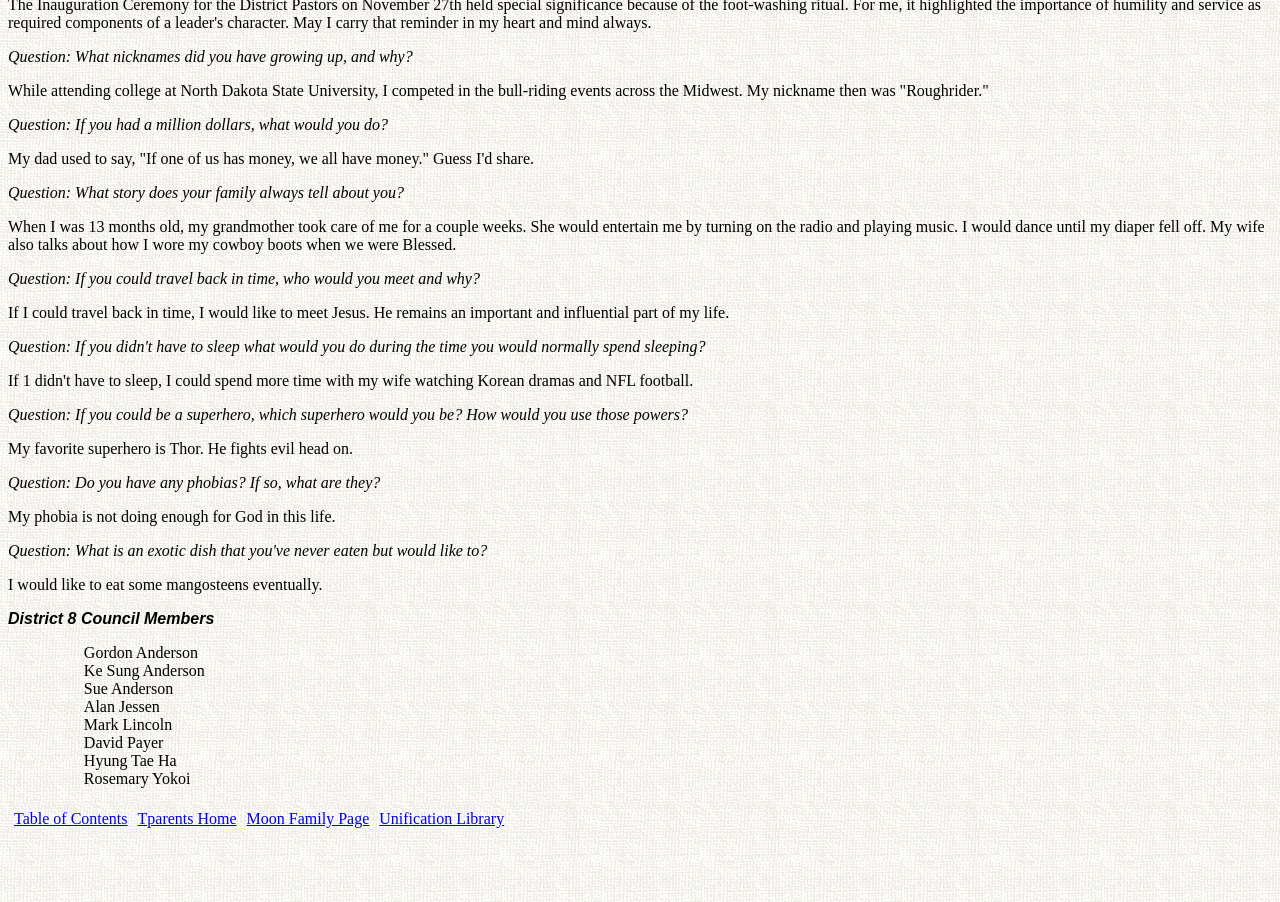Predict the bounding box of the UI element based on this description: "Martech".

None